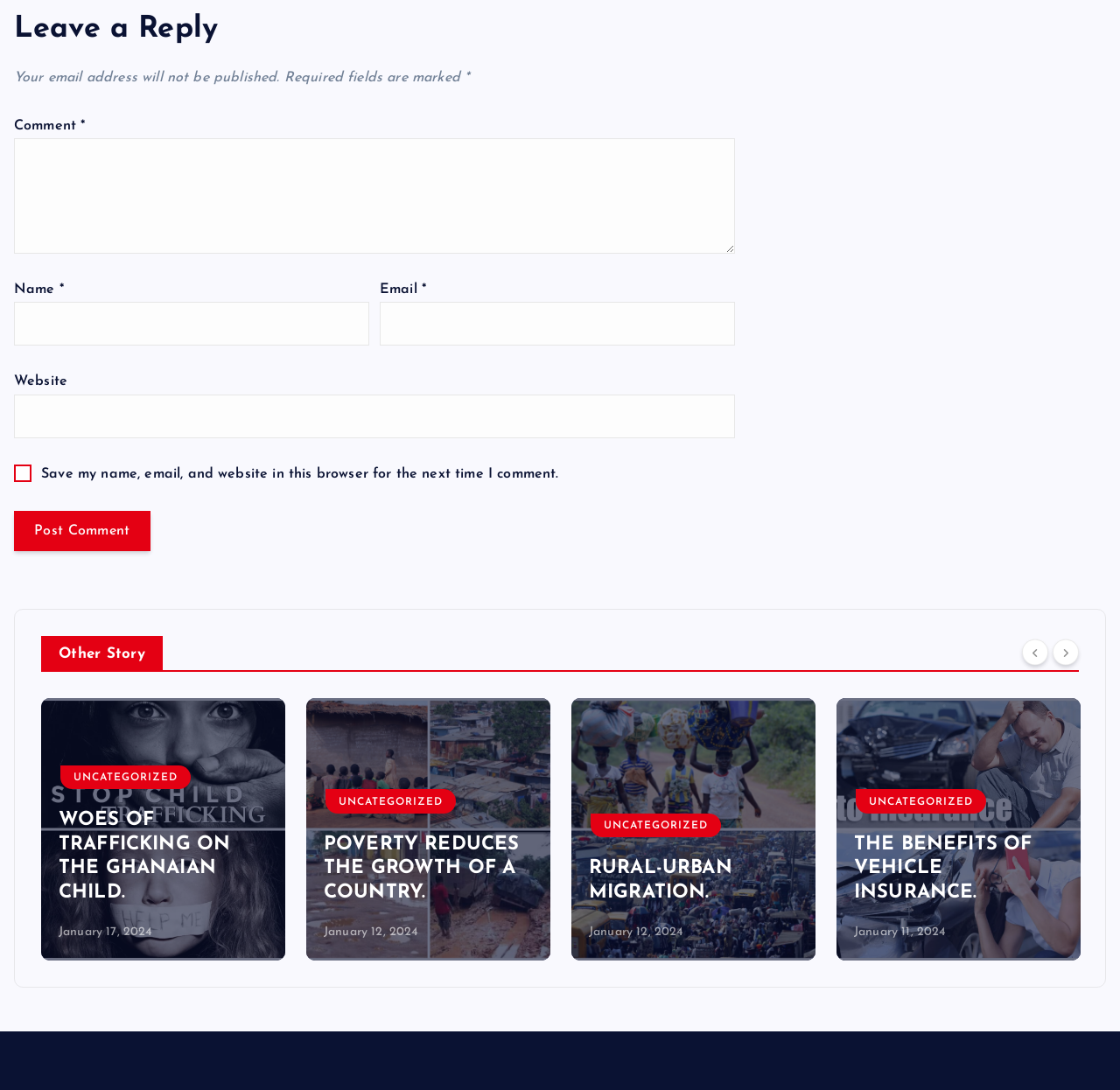How many story options are there?
Please answer the question with a single word or phrase, referencing the image.

4